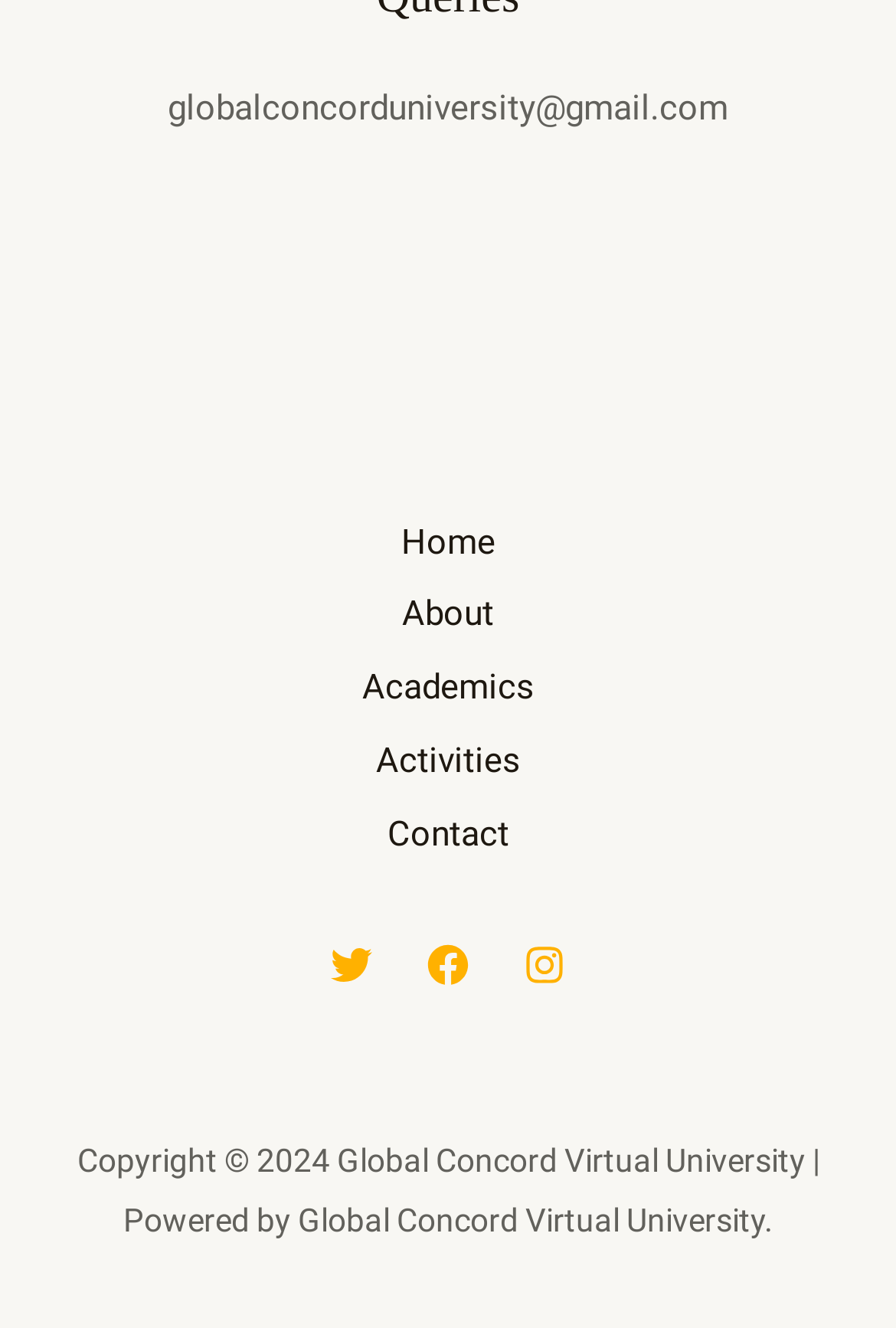Consider the image and give a detailed and elaborate answer to the question: 
What is the name of the university mentioned on the webpage?

The name of the university is mentioned in the copyright text at the bottom of the webpage, which has the bounding box coordinates [0.086, 0.859, 0.914, 0.932]. The text also mentions that the webpage is powered by the same university.